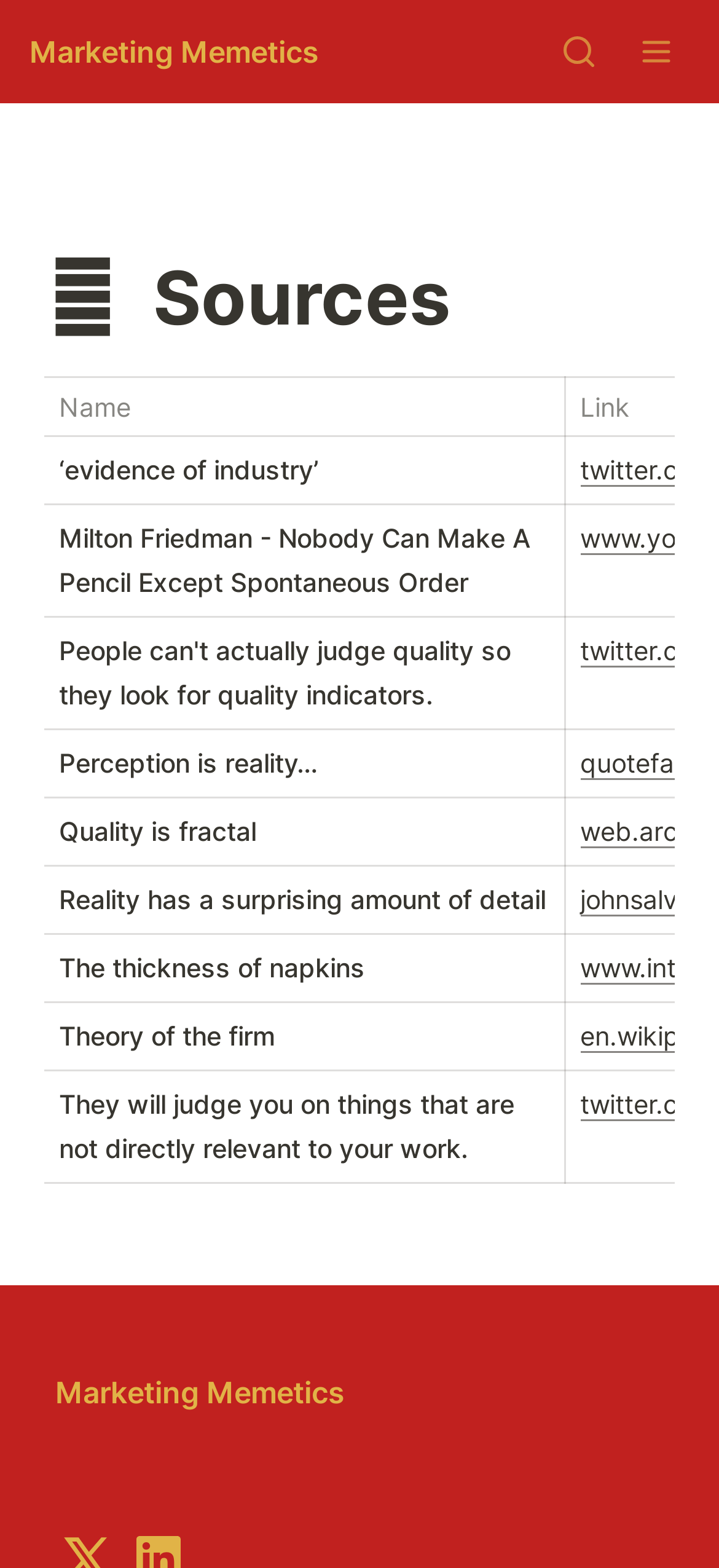Respond to the following question with a brief word or phrase:
What is the text above the grid cells?

Sources